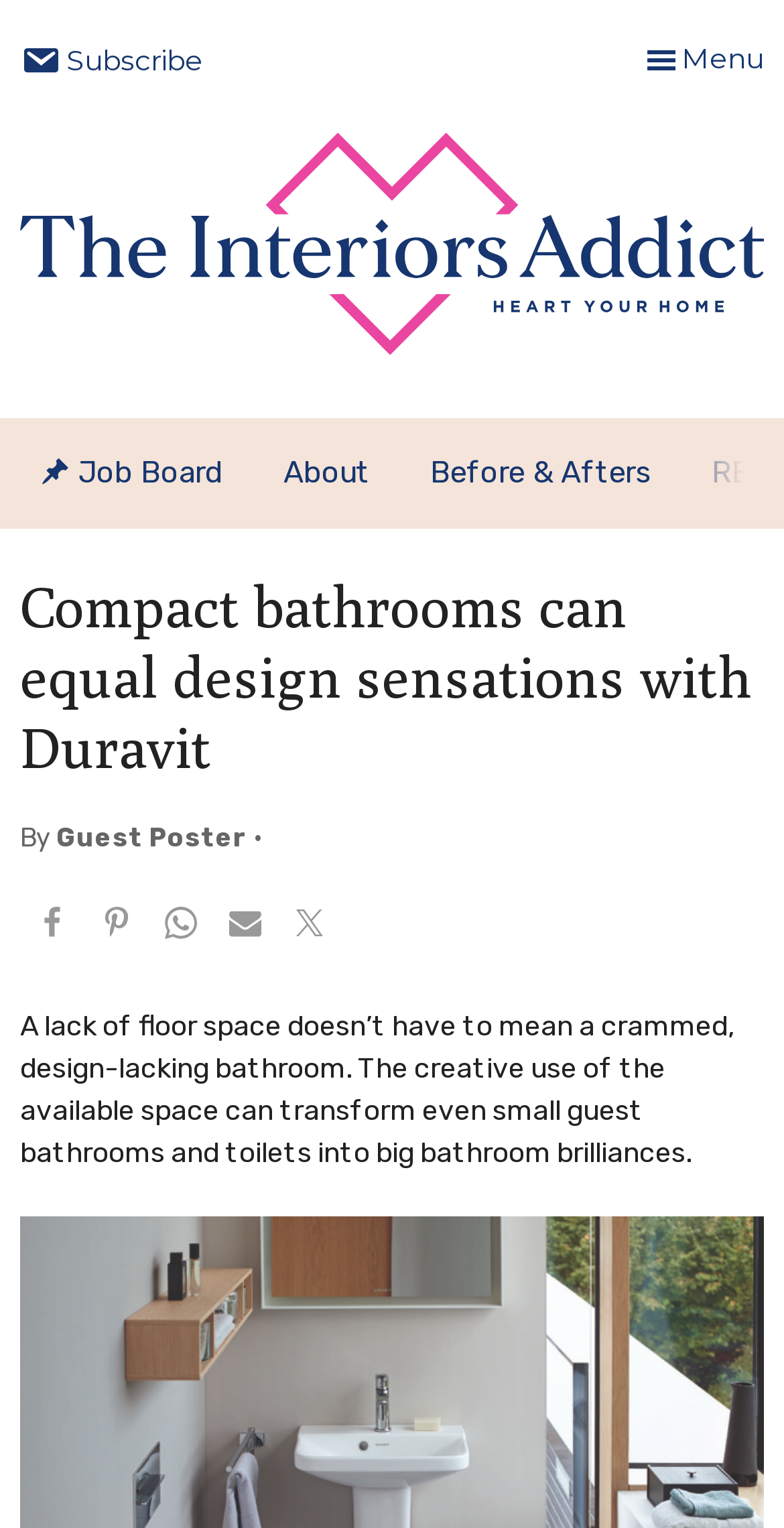Provide the bounding box coordinates of the area you need to click to execute the following instruction: "Subscribe".

[0.026, 0.026, 0.259, 0.054]